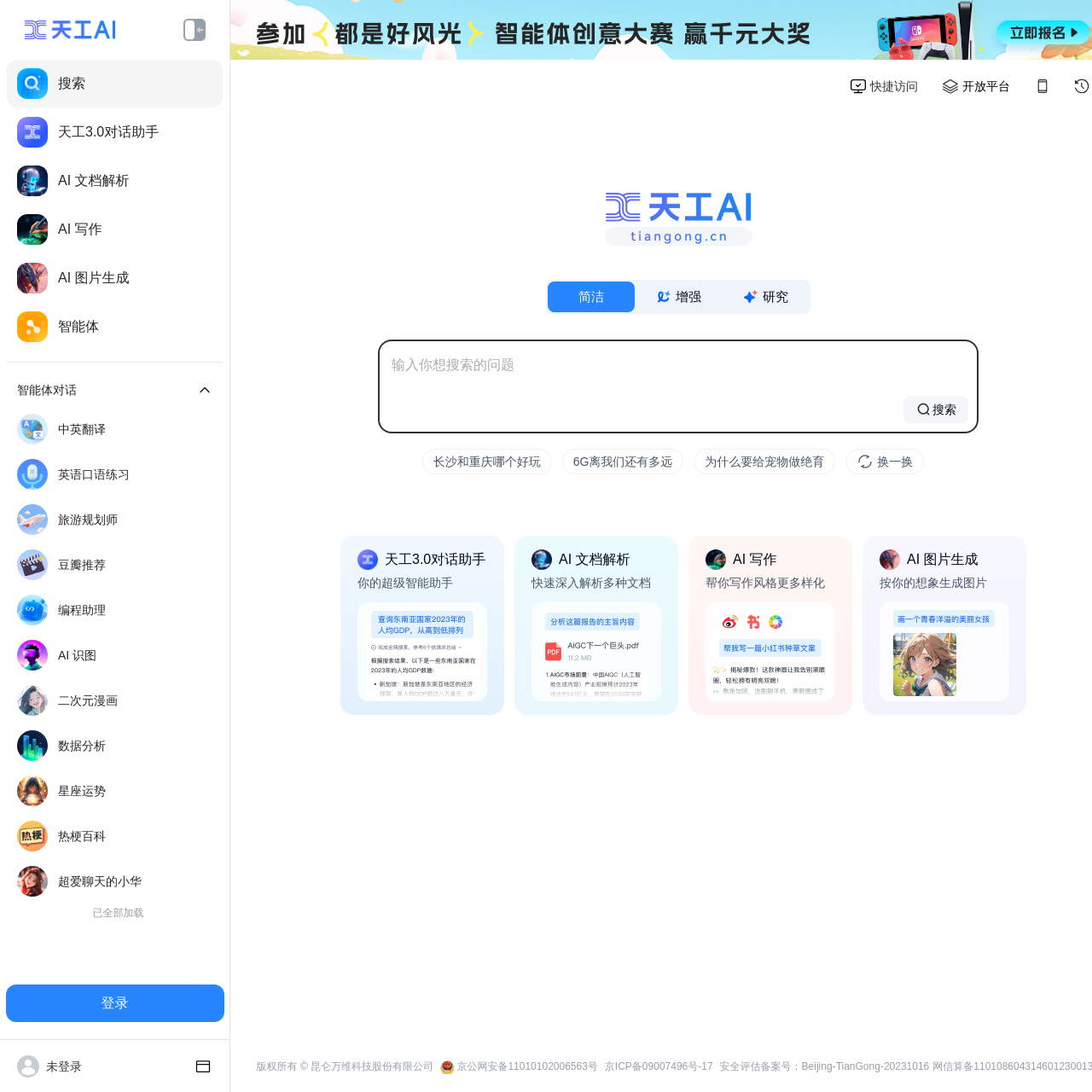Please identify the bounding box coordinates of the clickable element to fulfill the following instruction: "access AI document parsing". The coordinates should be four float numbers between 0 and 1, i.e., [left, top, right, bottom].

[0.006, 0.144, 0.204, 0.188]